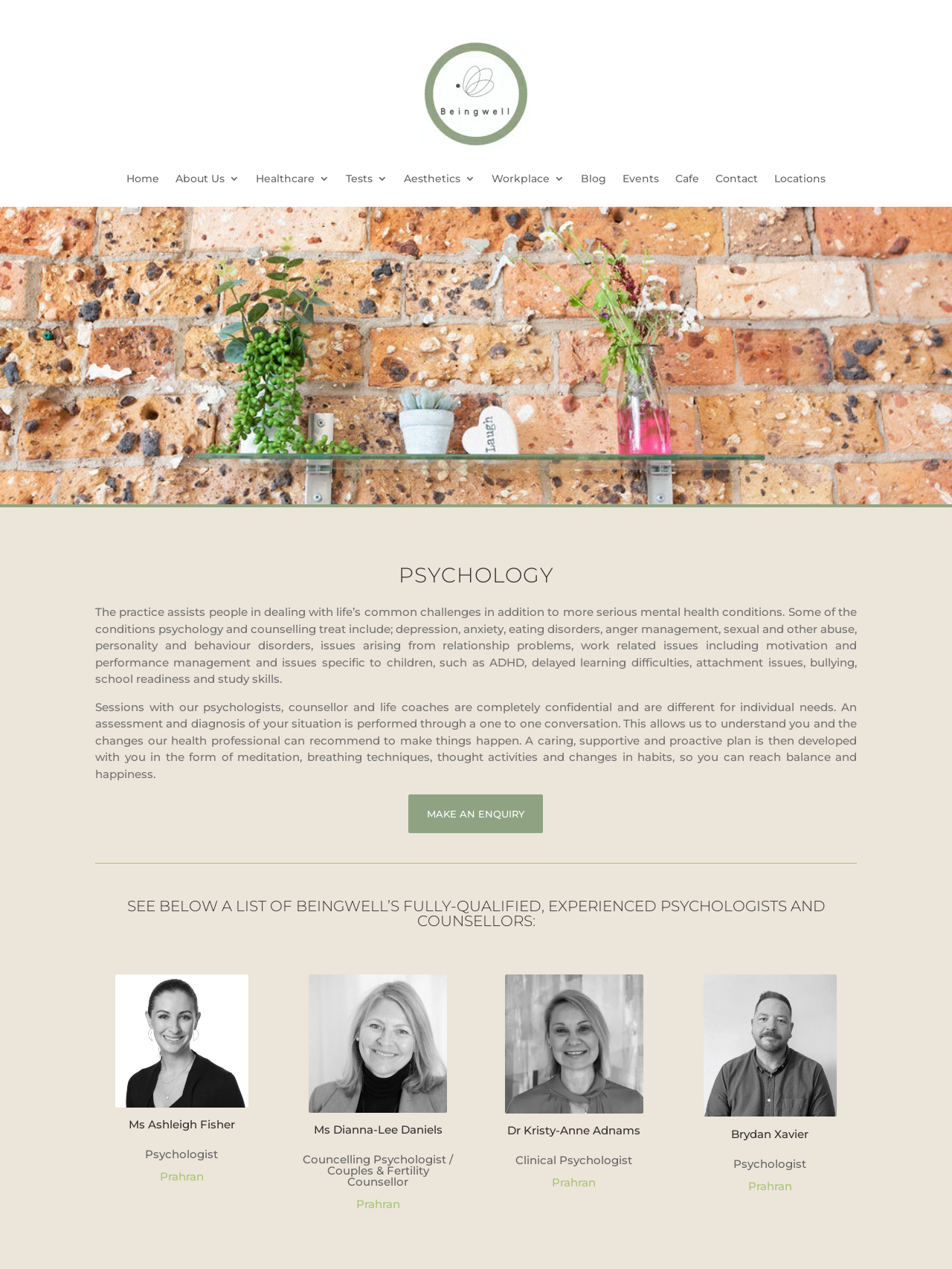Write an elaborate caption that captures the essence of the webpage.

The webpage is about the psychology services offered by Beingwell Melbourne. At the top, there is a navigation menu with 11 links, including "Home", "About Us", "Healthcare", "Tests", "Aesthetics", "Workplace", "Blog", "Events", "Cafe", "Contact", and "Locations". 

Below the navigation menu, there is a heading "PSYCHOLOGY" followed by three paragraphs of text. The first paragraph explains that the practice assists people in dealing with life's common challenges and more serious mental health conditions. The second paragraph lists some of the conditions that psychology and counselling can treat, such as depression, anxiety, and eating disorders. The third paragraph describes the confidential sessions with psychologists, counsellors, and life coaches, and how they develop a personalized plan to help individuals achieve balance and happiness.

There is a call-to-action link "MAKE AN ENQUIRY" below the paragraphs. 

Further down, there is a heading "SEE BELOW A LIST OF BEINGWELL’S FULLY-QUALIFIED, EXPERIENCED PSYCHOLOGISTS AND COUNSELLORS:". Below this heading, there are four sections, each featuring a psychologist or counsellor. Each section includes an image of the professional, their name as a heading, a link to their profile, their title (e.g., "Psychologist" or "Councelling Psychologist / Couples & Fertility Counsellor"), and their location (Prahran). The four professionals listed are Ms Ashleigh Fisher, Ms Dianna-Lee Daniels, Dr Kristy-Anne Adnams, and Brydan Xavier.